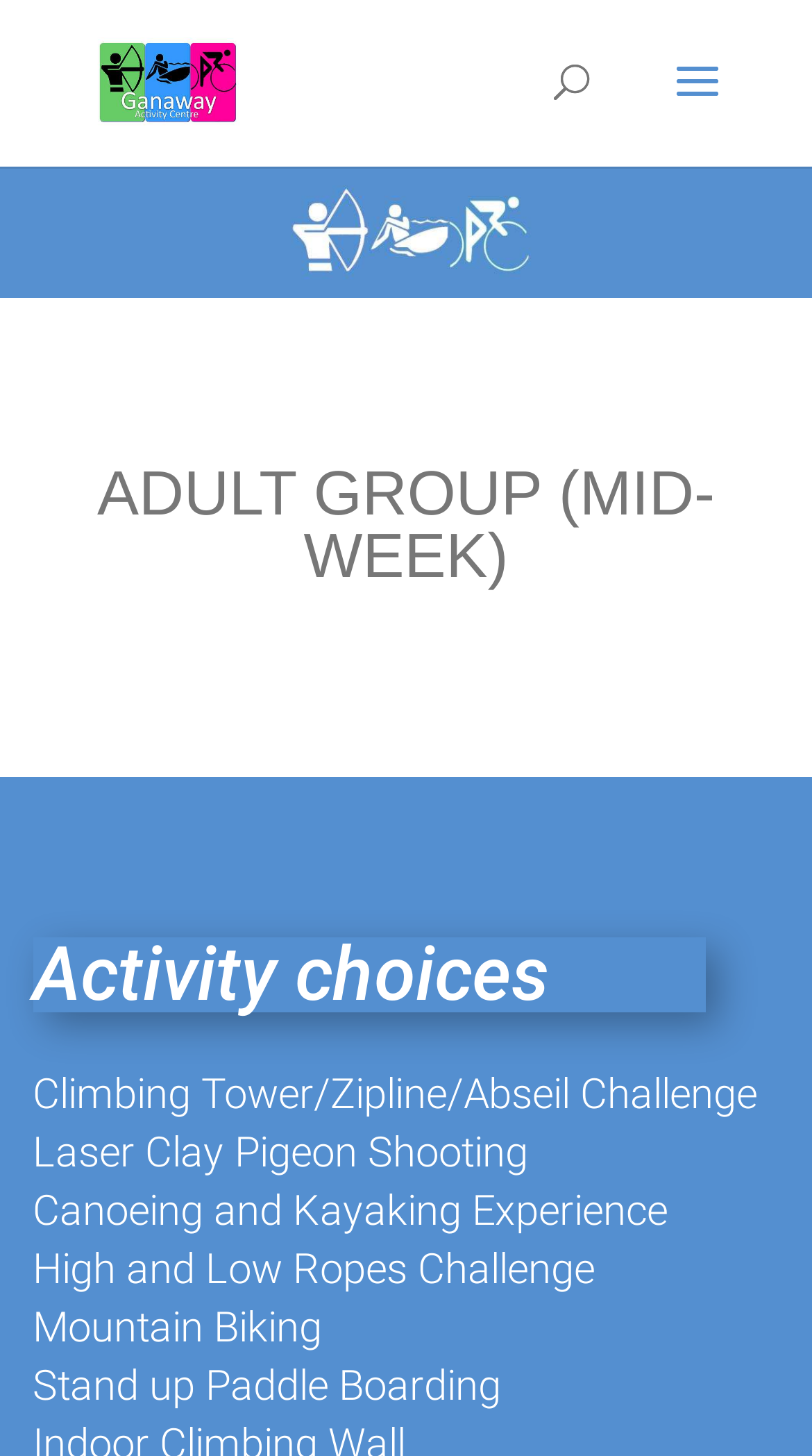Analyze the image and answer the question with as much detail as possible: 
What is the name of the activity centre?

The name of the activity centre can be found in the link at the top of the webpage, which says 'Ganaway Activity Centre - County Down NI'.